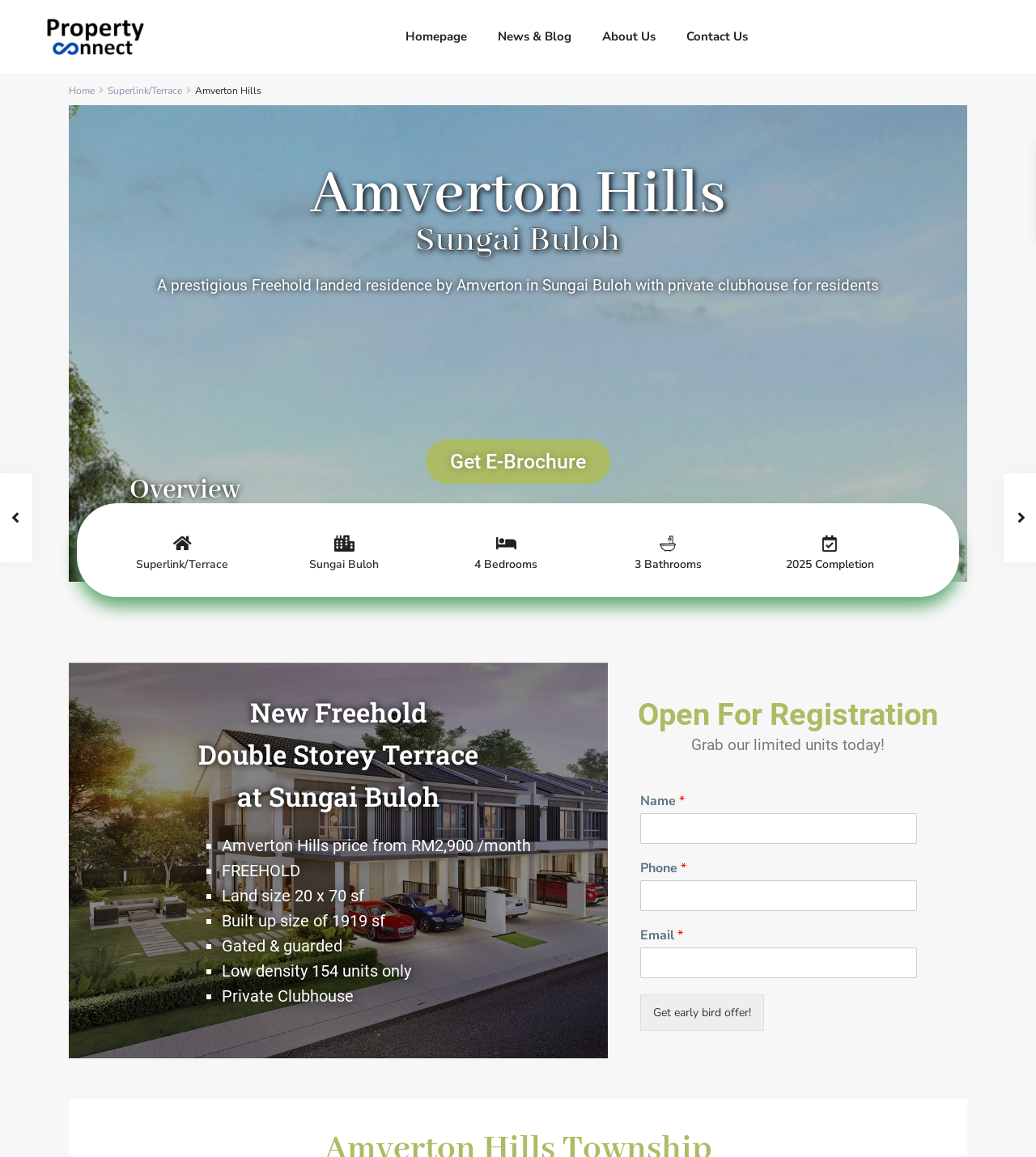What type of security is available in Amverton Hills?
Please respond to the question with a detailed and thorough explanation.

The webpage lists the features of Amverton Hills, including 'Gated & guarded', indicating that the property has a gated and guarded security system.